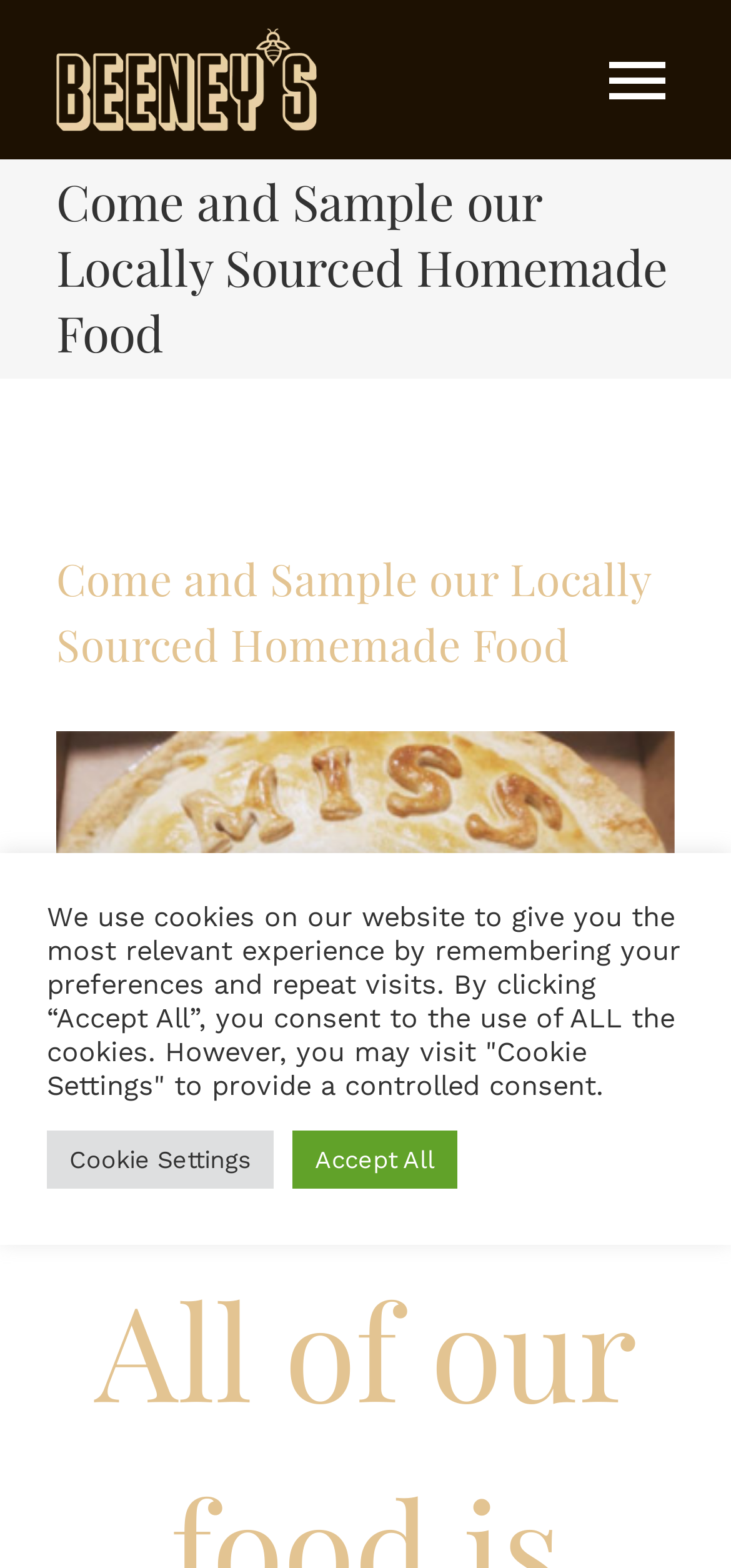Examine the image carefully and respond to the question with a detailed answer: 
What is the text on the button to toggle navigation?

The button is located at the top right corner of the webpage, and it has an icon and the text 'Toggle Navigation'.